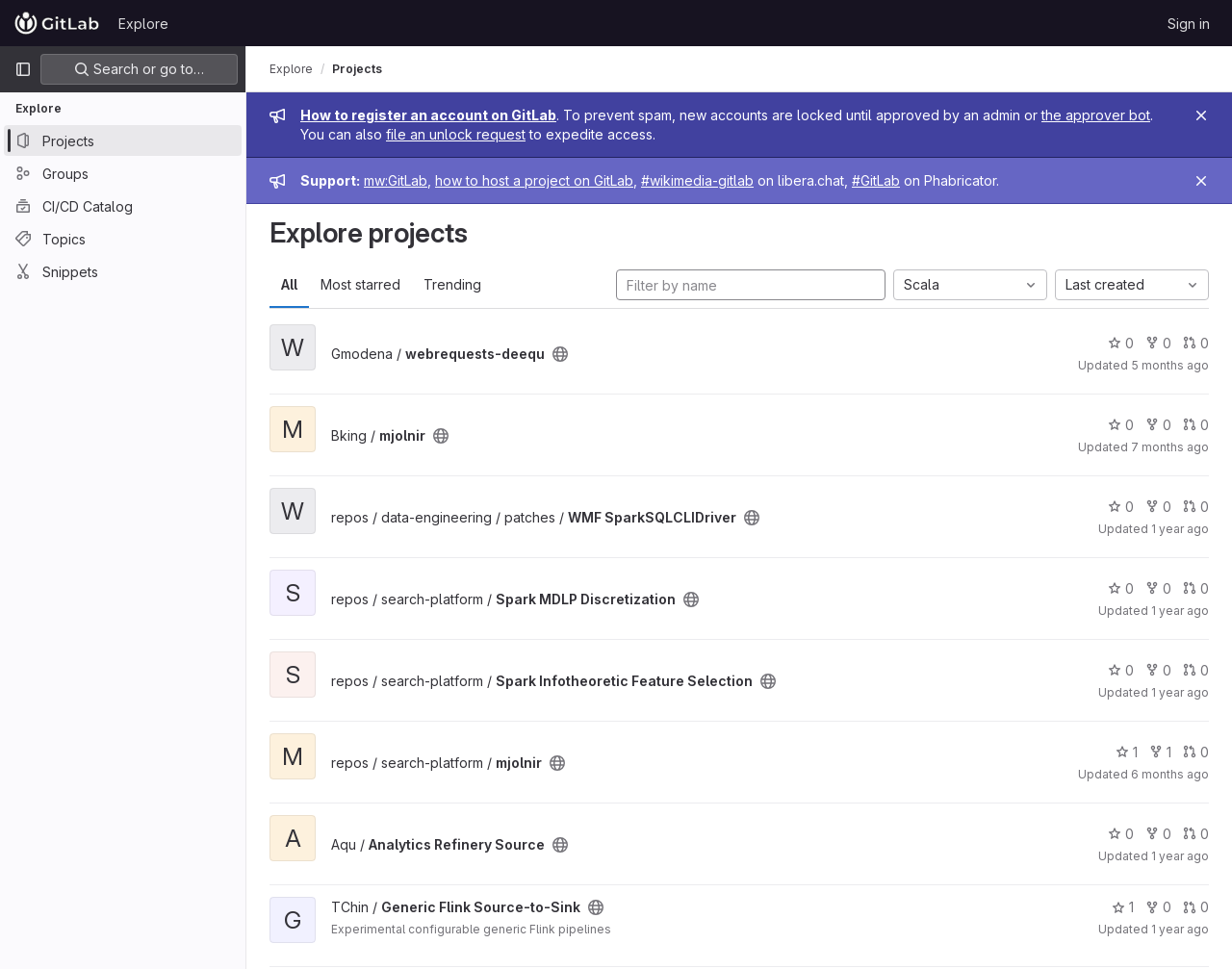Specify the bounding box coordinates of the area that needs to be clicked to achieve the following instruction: "Filter projects by name".

[0.5, 0.278, 0.719, 0.31]